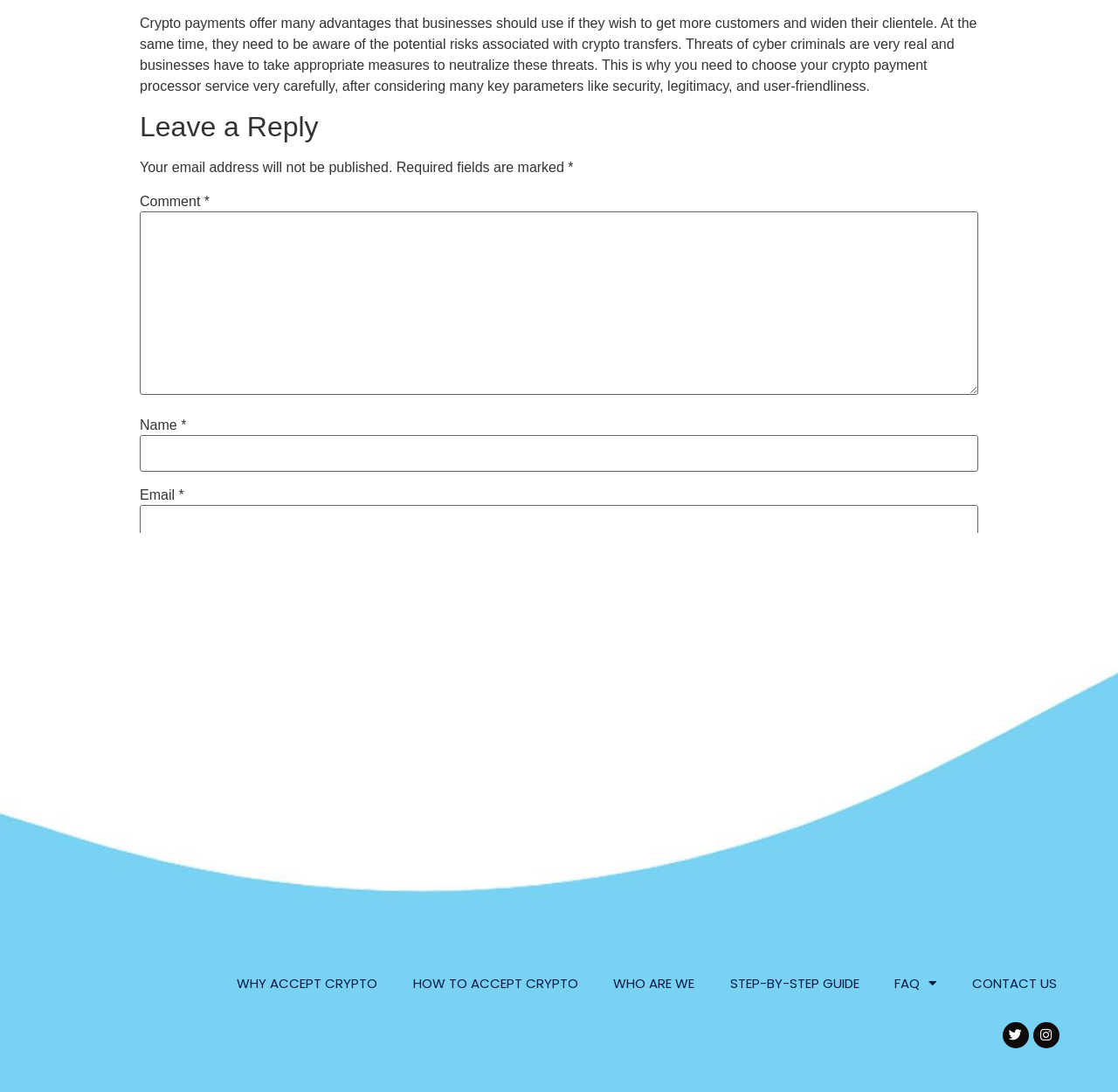Determine the bounding box coordinates of the clickable area required to perform the following instruction: "Visit the FAQ page". The coordinates should be represented as four float numbers between 0 and 1: [left, top, right, bottom].

[0.784, 0.881, 0.854, 0.92]